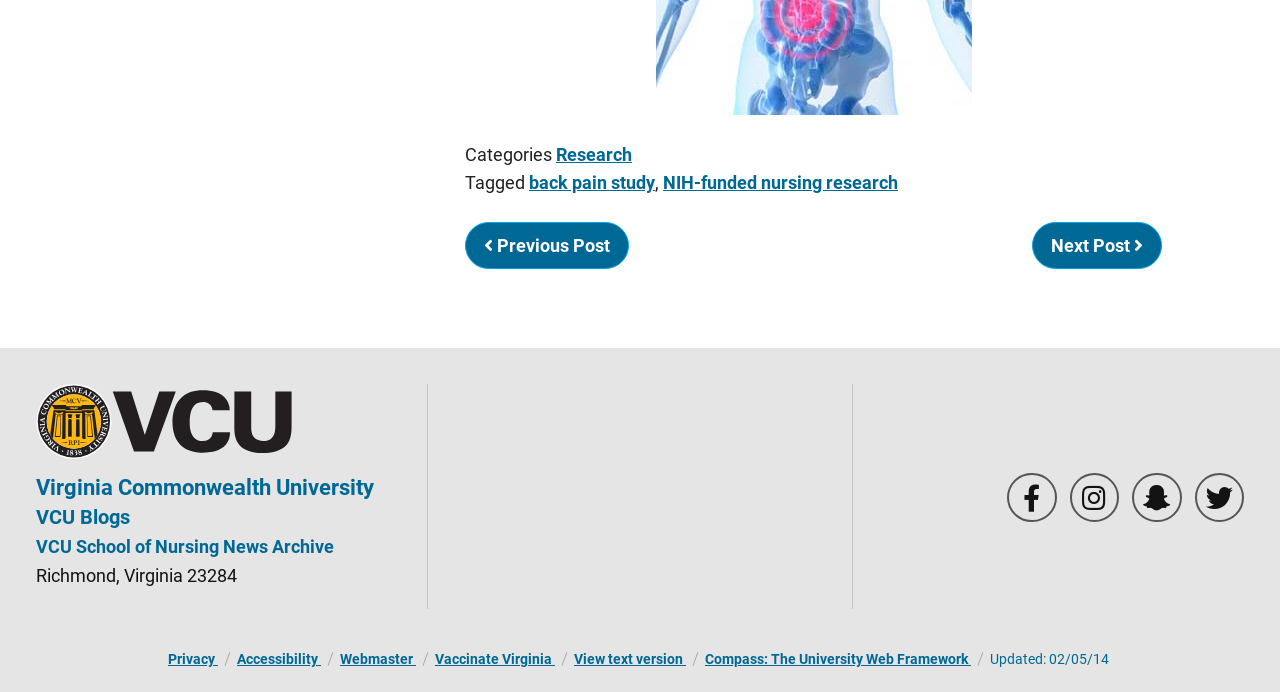Determine the bounding box coordinates for the clickable element to execute this instruction: "Go to the 'Next Post'". Provide the coordinates as four float numbers between 0 and 1, i.e., [left, top, right, bottom].

[0.806, 0.32, 0.908, 0.388]